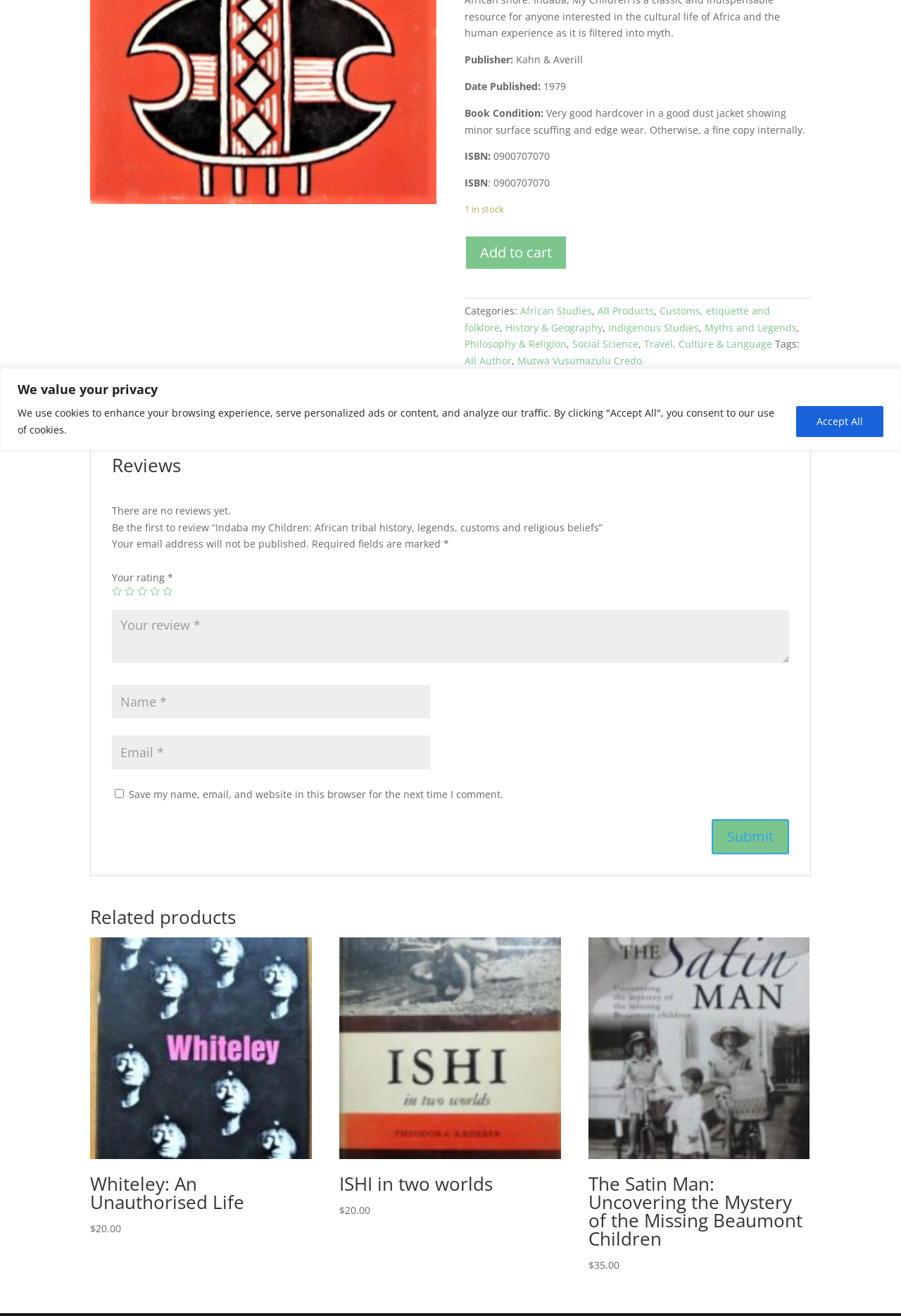Provide the bounding box coordinates of the HTML element described by the text: "Home". The coordinates should be in the format [left, top, right, bottom] with values between 0 and 1.

None